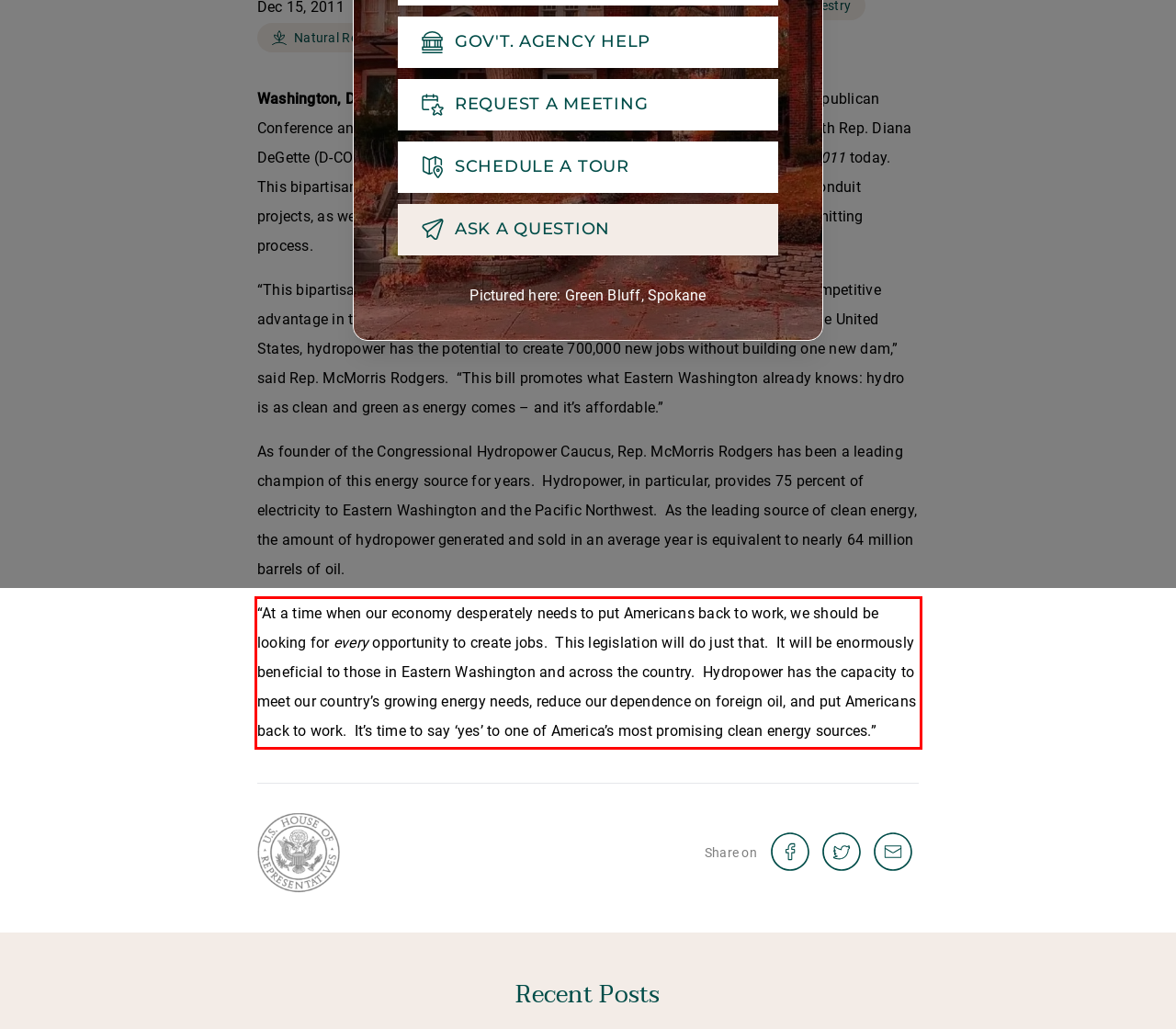Identify the red bounding box in the webpage screenshot and perform OCR to generate the text content enclosed.

“At a time when our economy desperately needs to put Americans back to work, we should be looking for every opportunity to create jobs. This legislation will do just that. It will be enormously beneficial to those in Eastern Washington and across the country. Hydropower has the capacity to meet our country’s growing energy needs, reduce our dependence on foreign oil, and put Americans back to work. It’s time to say ‘yes’ to one of America’s most promising clean energy sources.”